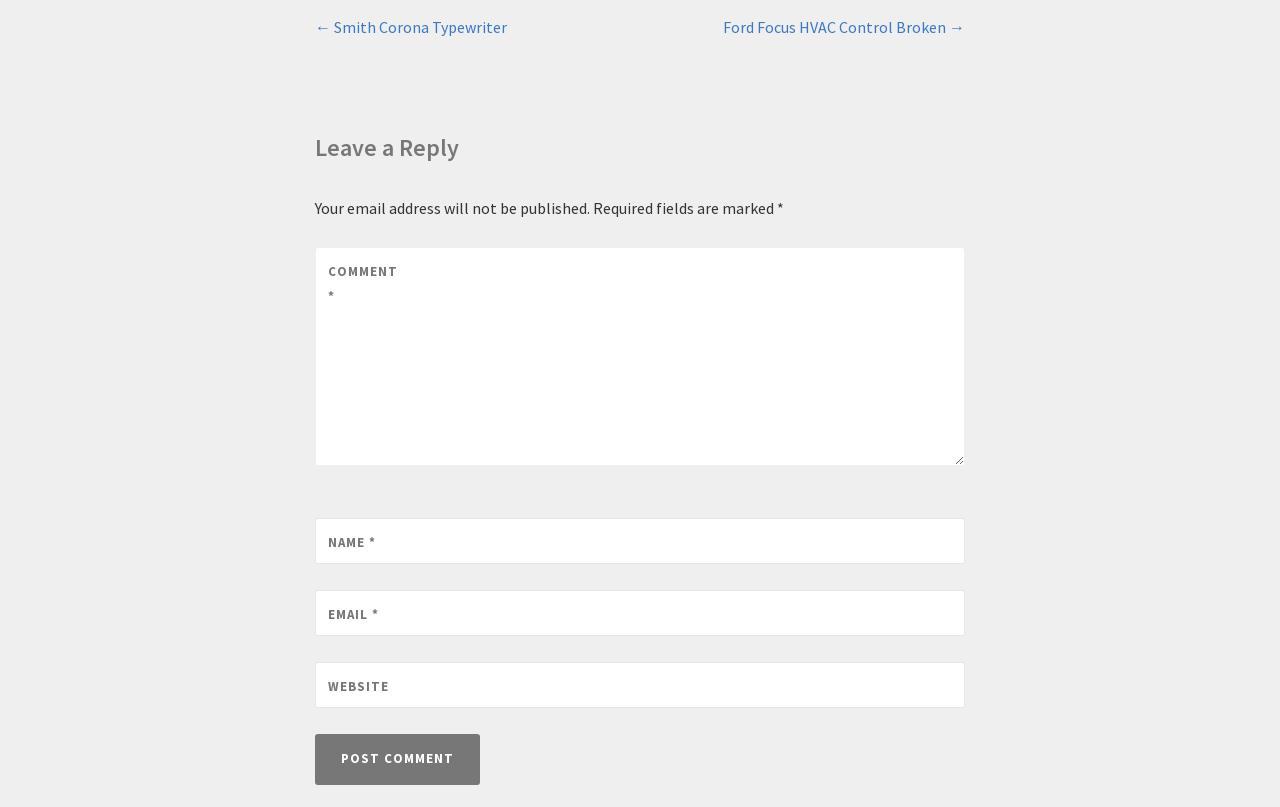Provide a brief response using a word or short phrase to this question:
What is required to post a comment?

Name, email, and comment